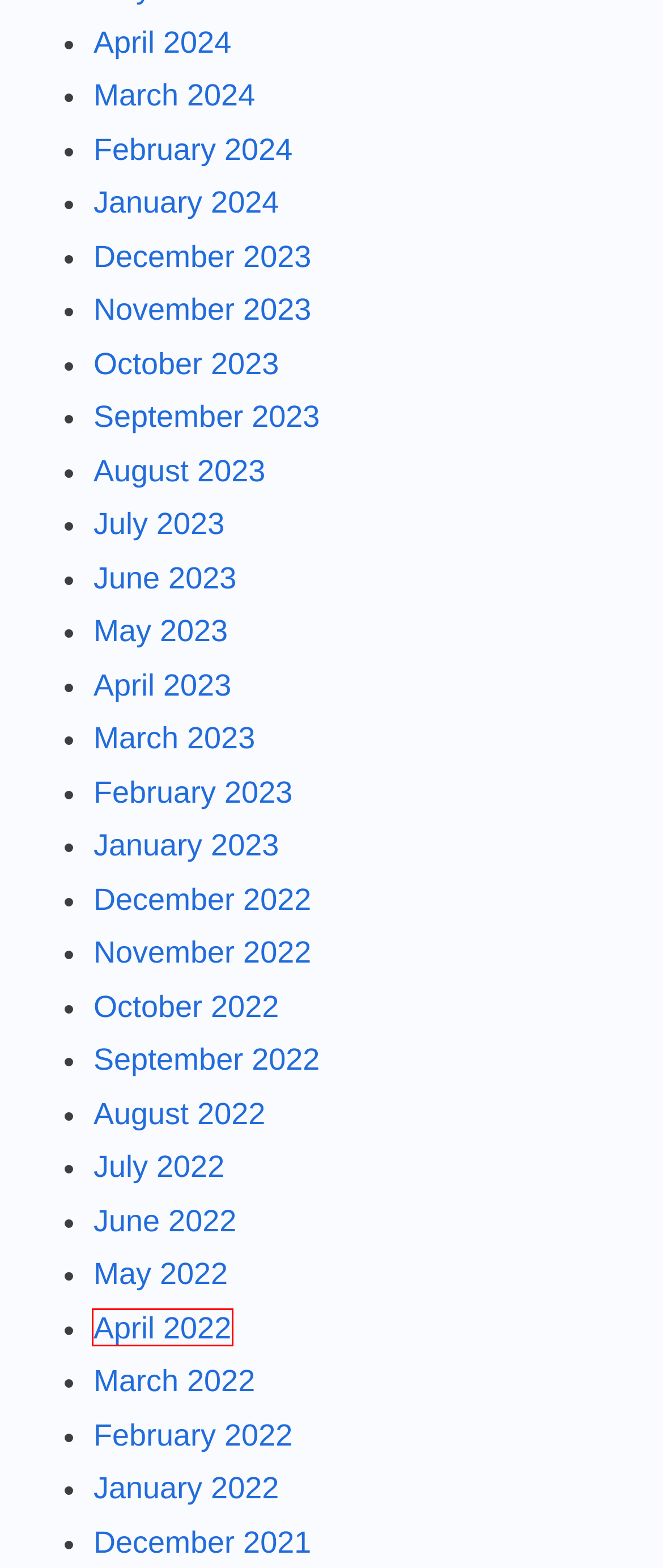Observe the screenshot of a webpage with a red bounding box highlighting an element. Choose the webpage description that accurately reflects the new page after the element within the bounding box is clicked. Here are the candidates:
A. December 2021 – News Wire Delhi
B. October 2022 – News Wire Delhi
C. January 2023 – News Wire Delhi
D. May 2023 – News Wire Delhi
E. December 2023 – News Wire Delhi
F. January 2022 – News Wire Delhi
G. September 2022 – News Wire Delhi
H. April 2022 – News Wire Delhi

H